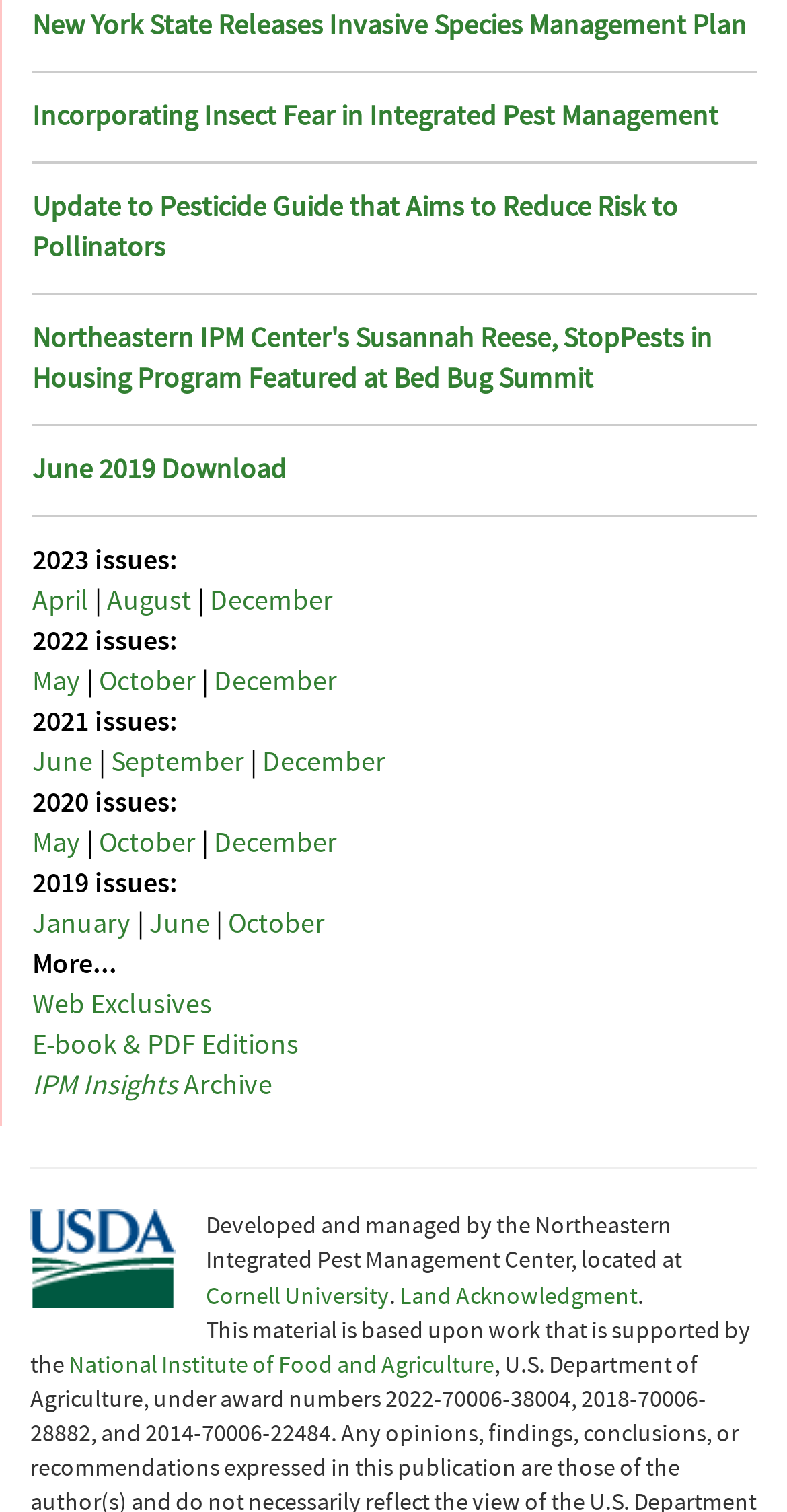Provide the bounding box coordinates for the area that should be clicked to complete the instruction: "Read about the National Institute of Food and Agriculture".

[0.087, 0.893, 0.628, 0.913]